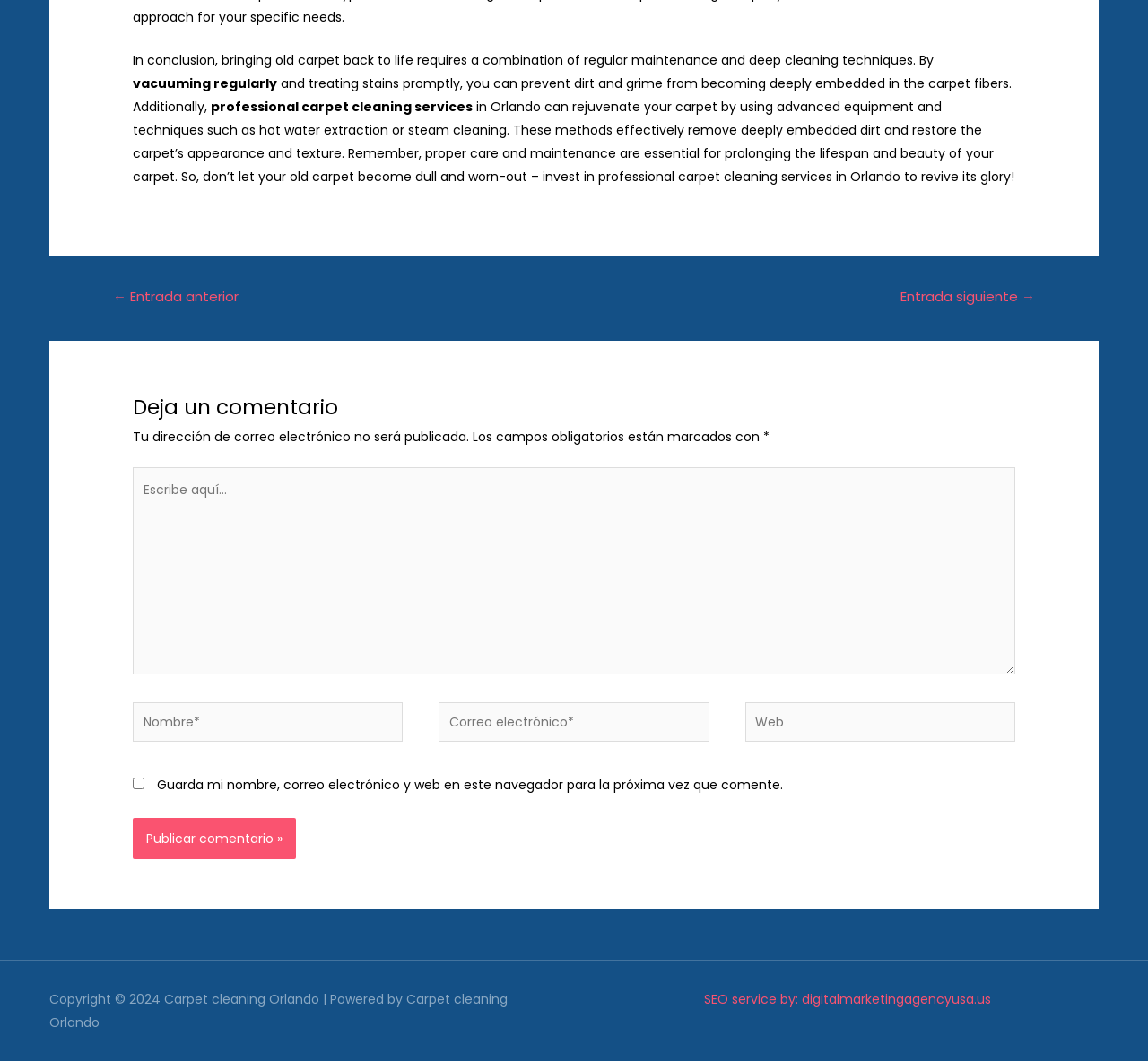Using the information in the image, could you please answer the following question in detail:
What type of service is being promoted in Orlando?

The webpage is promoting professional carpet cleaning services in Orlando, as mentioned in the text 'professional carpet cleaning services in Orlando can rejuvenate your carpet by using advanced equipment and techniques such as hot water extraction or steam cleaning'.